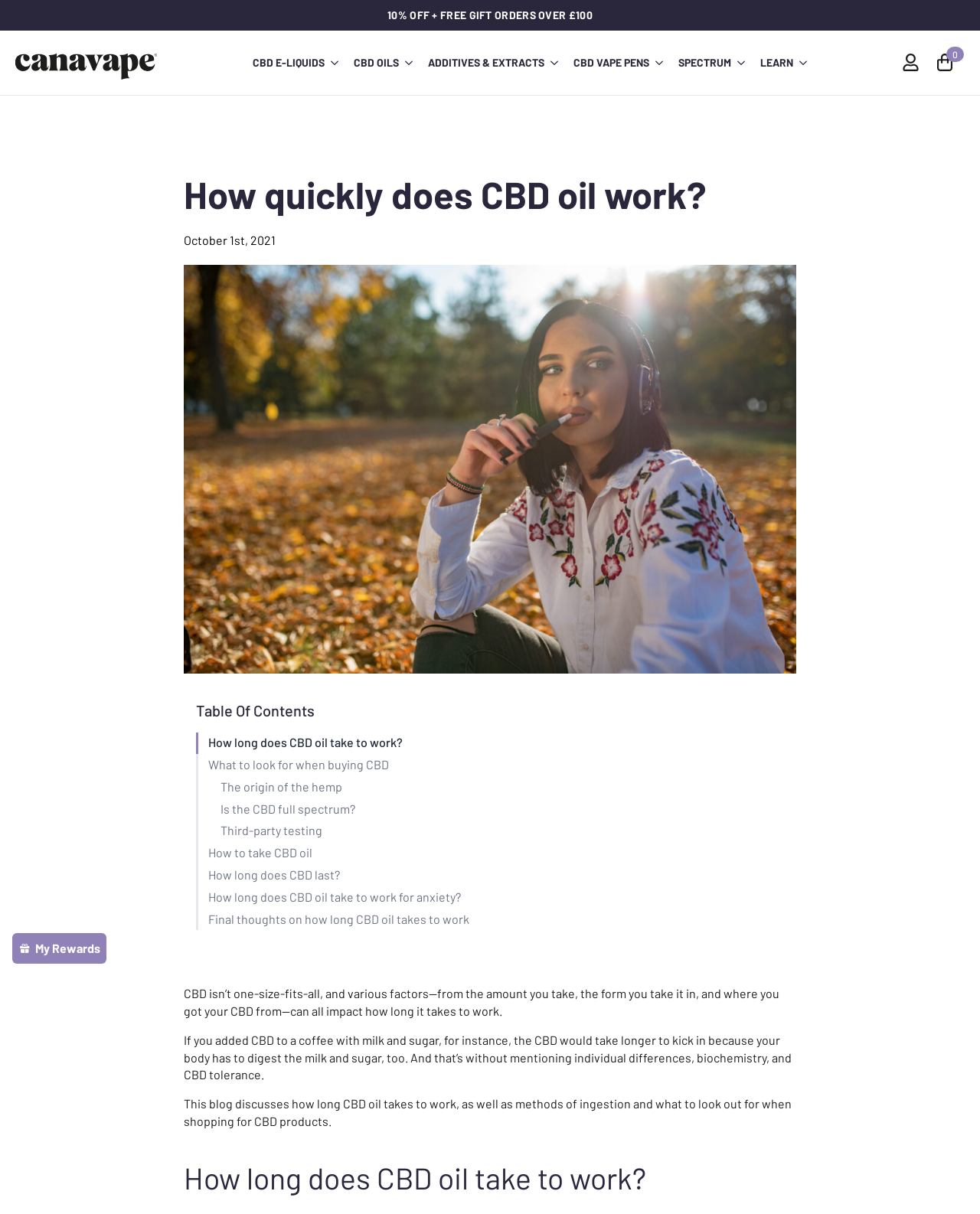What is the discount offered on orders over £100?
Look at the image and respond with a single word or a short phrase.

10% OFF + FREE GIFT